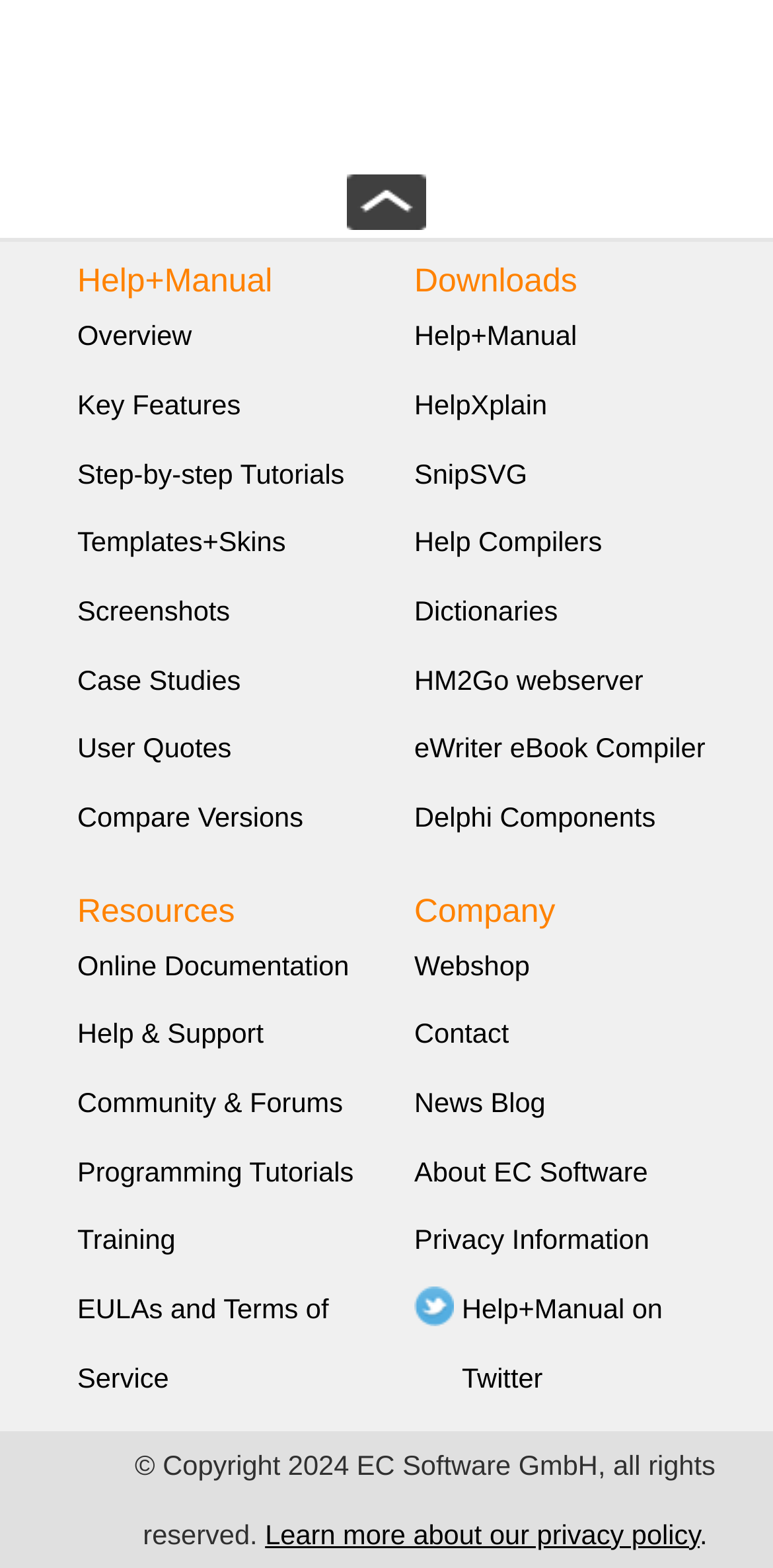Use a single word or phrase to answer the question:
What is the main category of resources?

Online Documentation